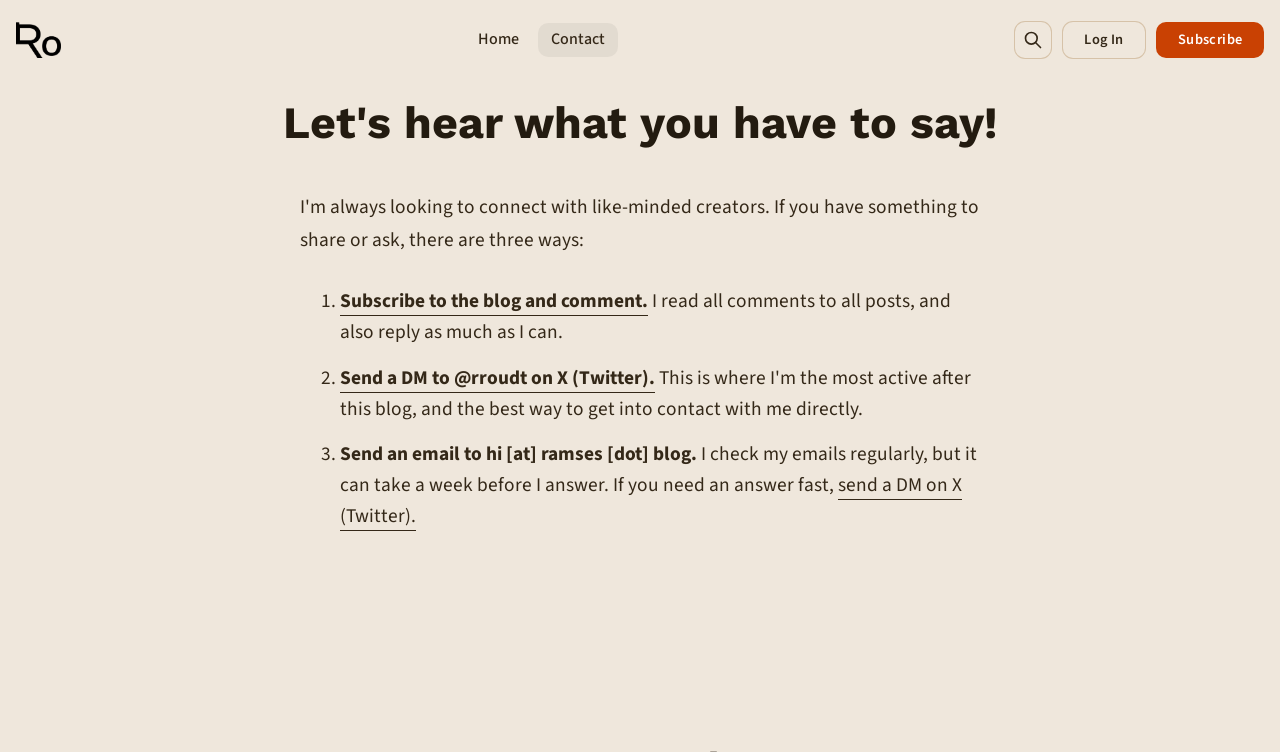Find the headline of the webpage and generate its text content.

Let's hear what you have to say!